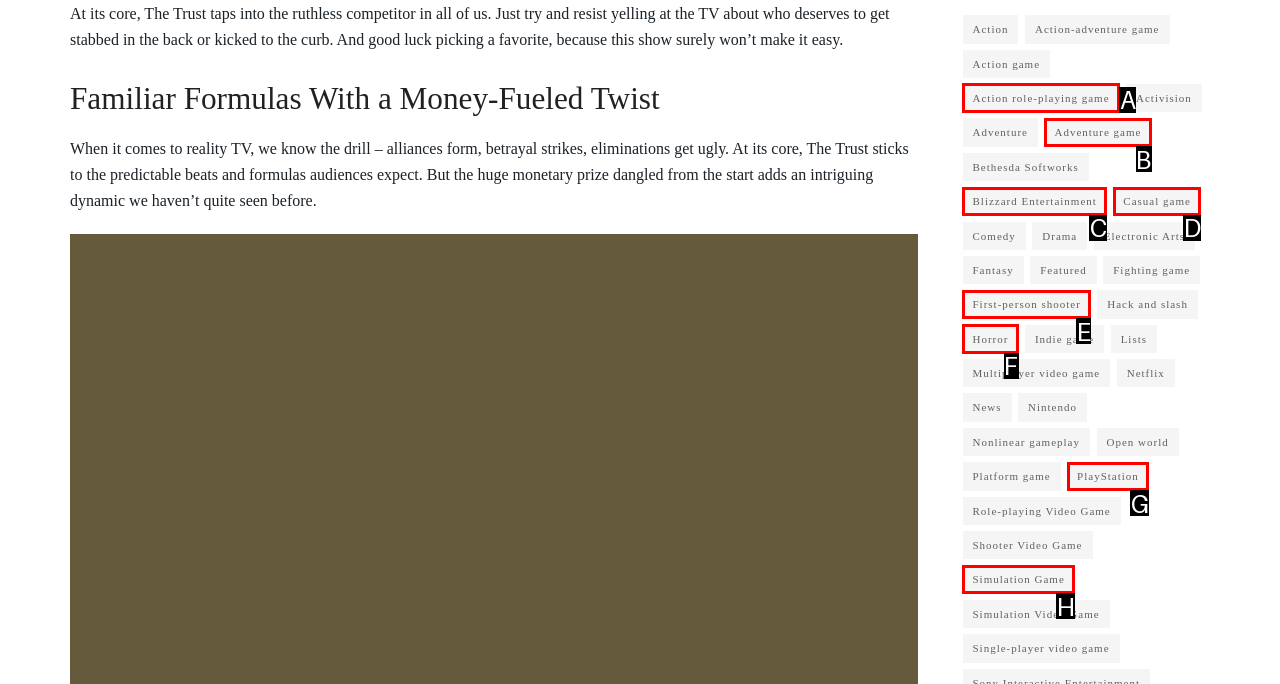Figure out which option to click to perform the following task: Check out First-person shooter
Provide the letter of the correct option in your response.

E